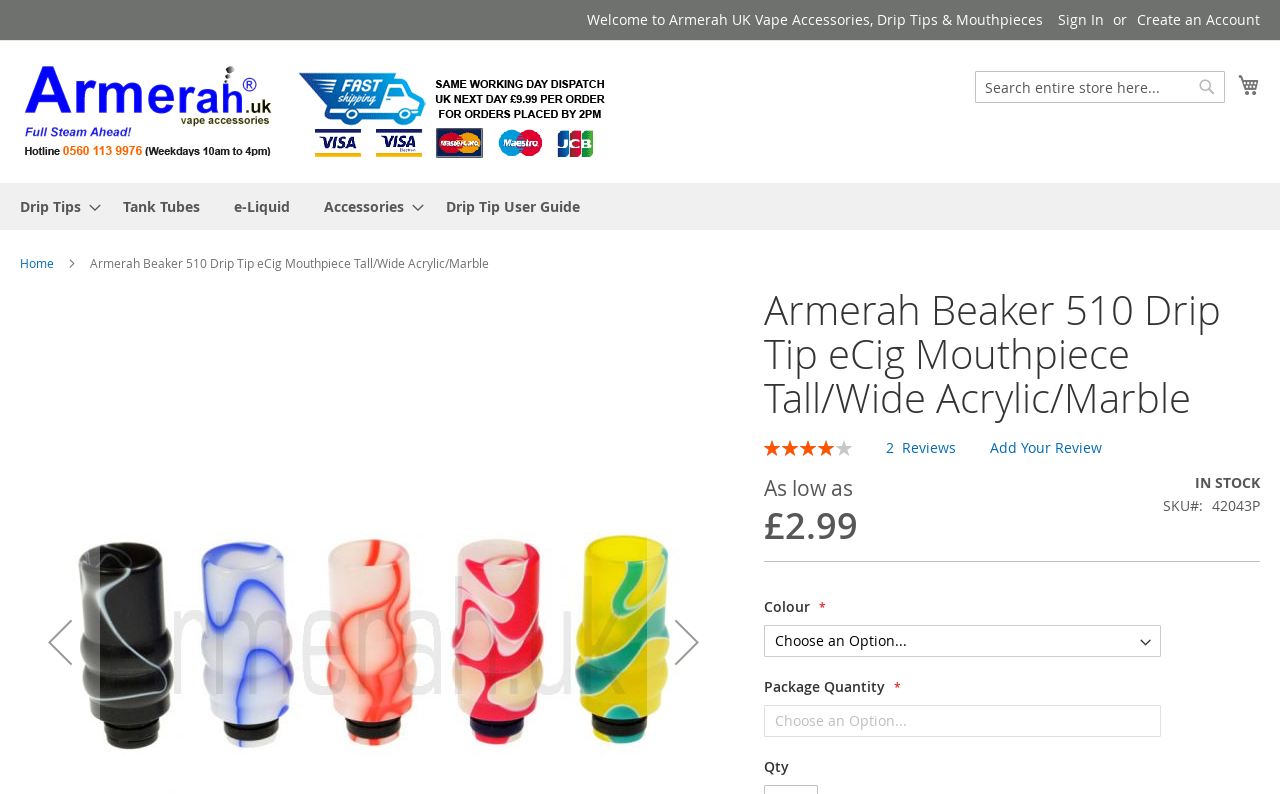What type of products does this website sell?
Answer with a single word or short phrase according to what you see in the image.

Vape accessories